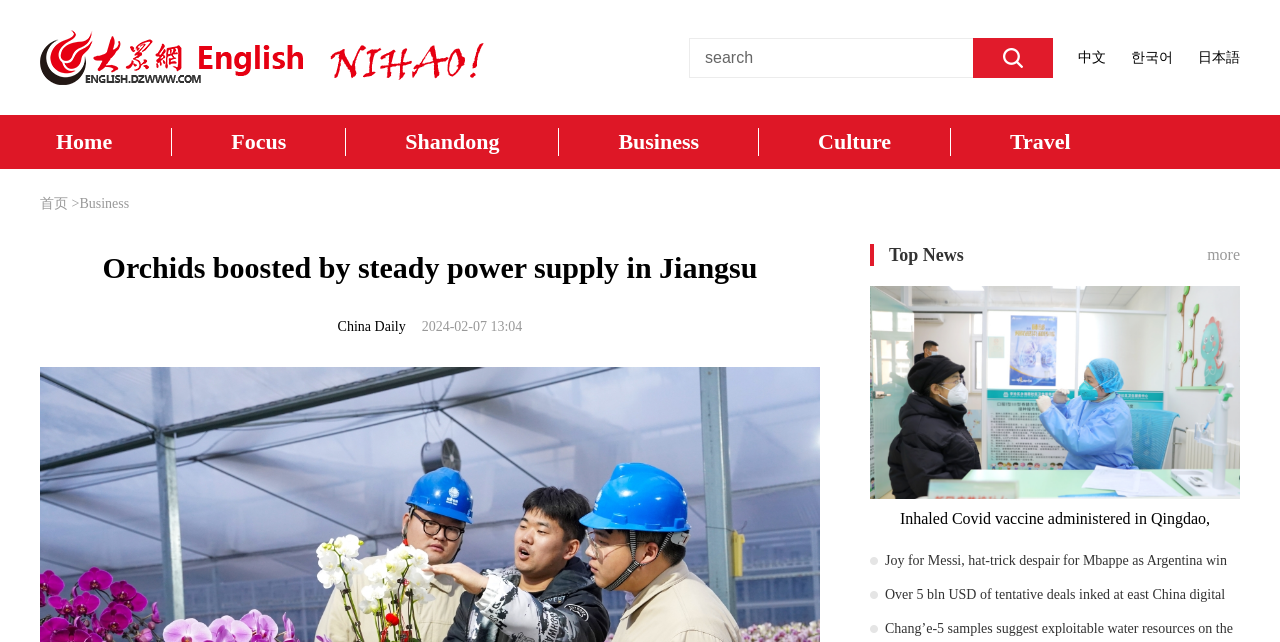Analyze the image and give a detailed response to the question:
What type of content is the webpage about?

I deduced this from the presence of a date and time stamp, a news source 'China Daily', and a heading that appears to be a news article title.